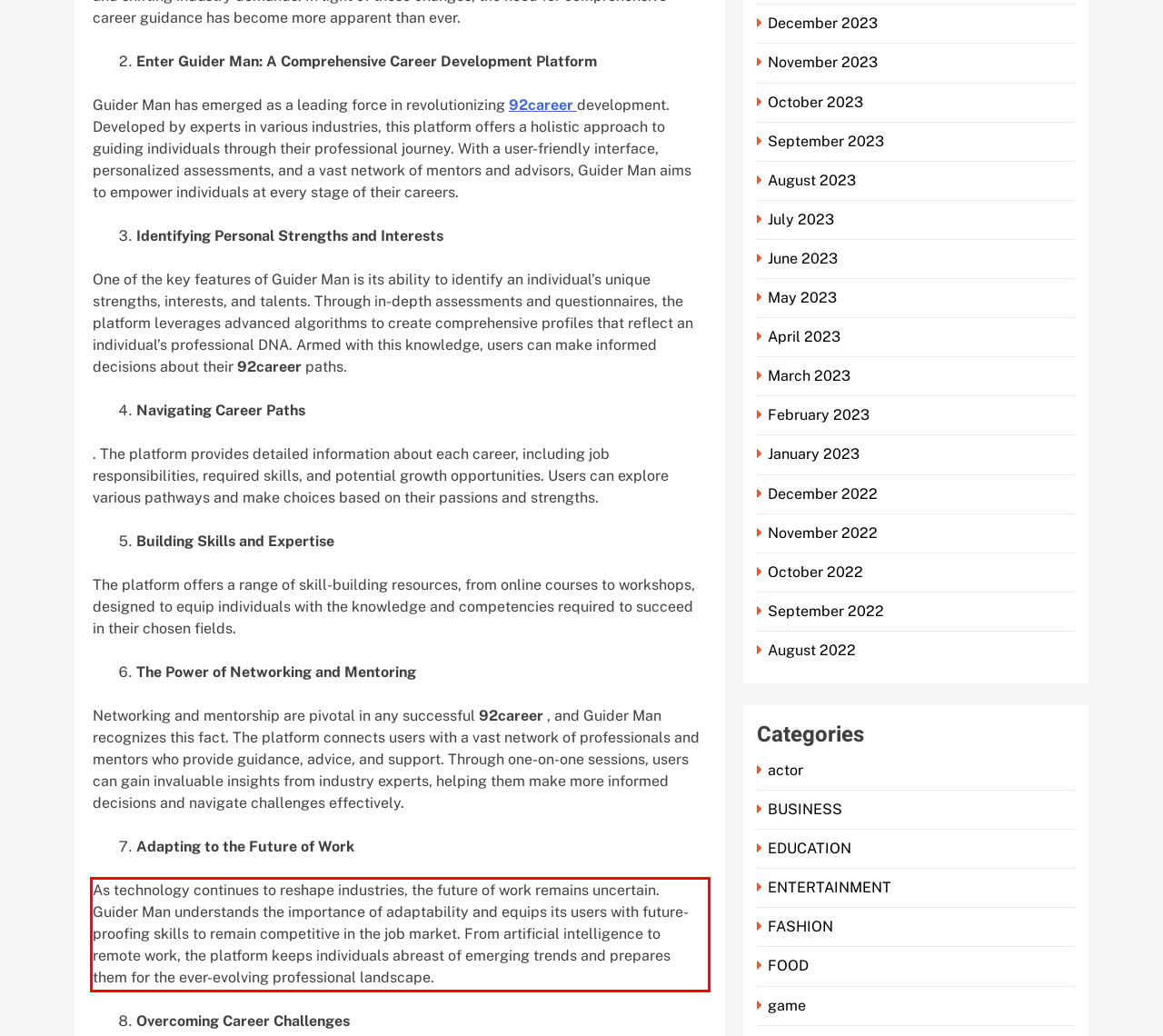Examine the webpage screenshot and use OCR to recognize and output the text within the red bounding box.

As technology continues to reshape industries, the future of work remains uncertain. Guider Man understands the importance of adaptability and equips its users with future-proofing skills to remain competitive in the job market. From artificial intelligence to remote work, the platform keeps individuals abreast of emerging trends and prepares them for the ever-evolving professional landscape.